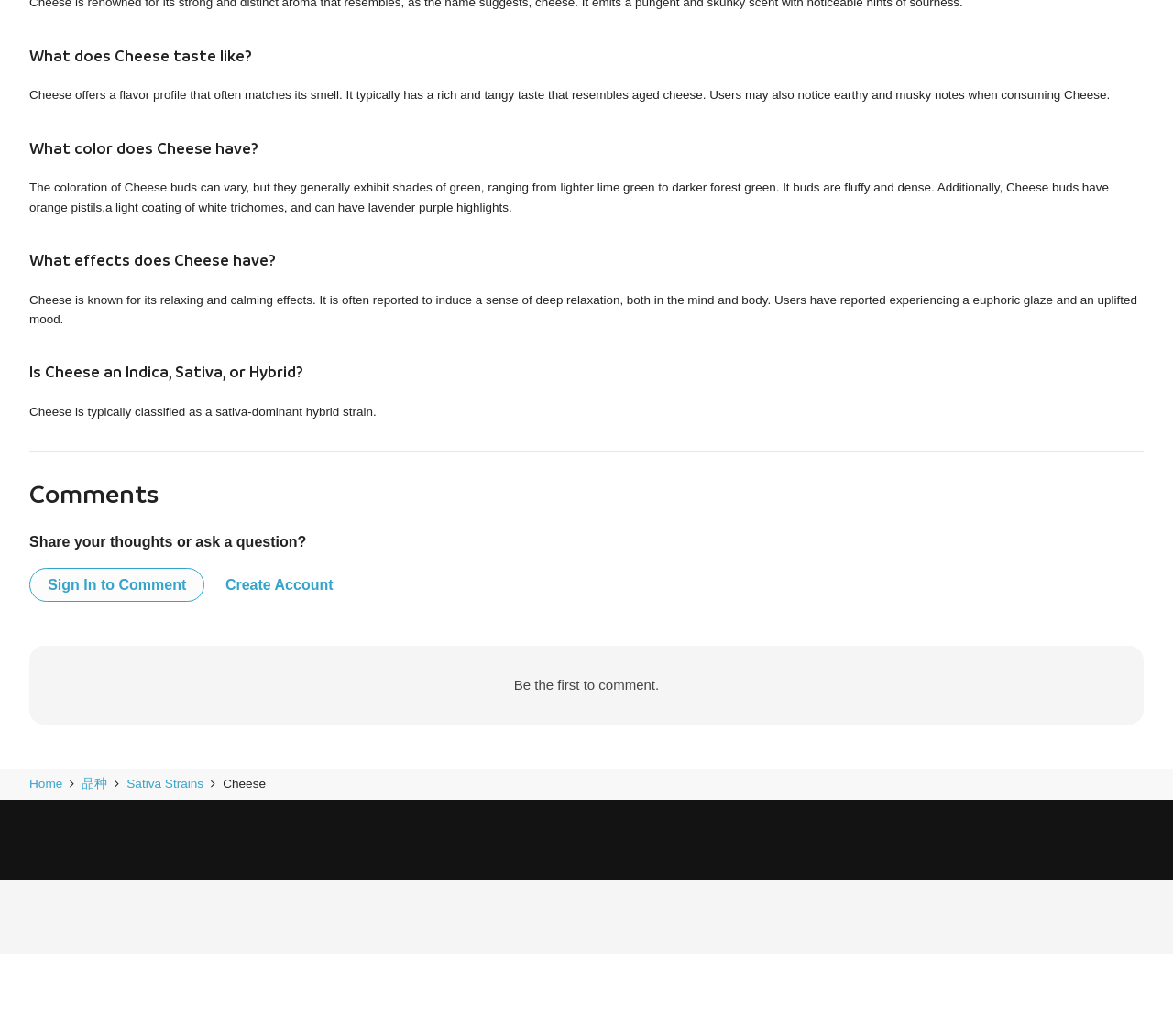What does Cheese smell like?
Can you offer a detailed and complete answer to this question?

According to the webpage, Cheese is renowned for its strong and distinct aroma that resembles, as the name suggests, cheese. It emits a pungent and skunky scent with noticeable hints of sourness.